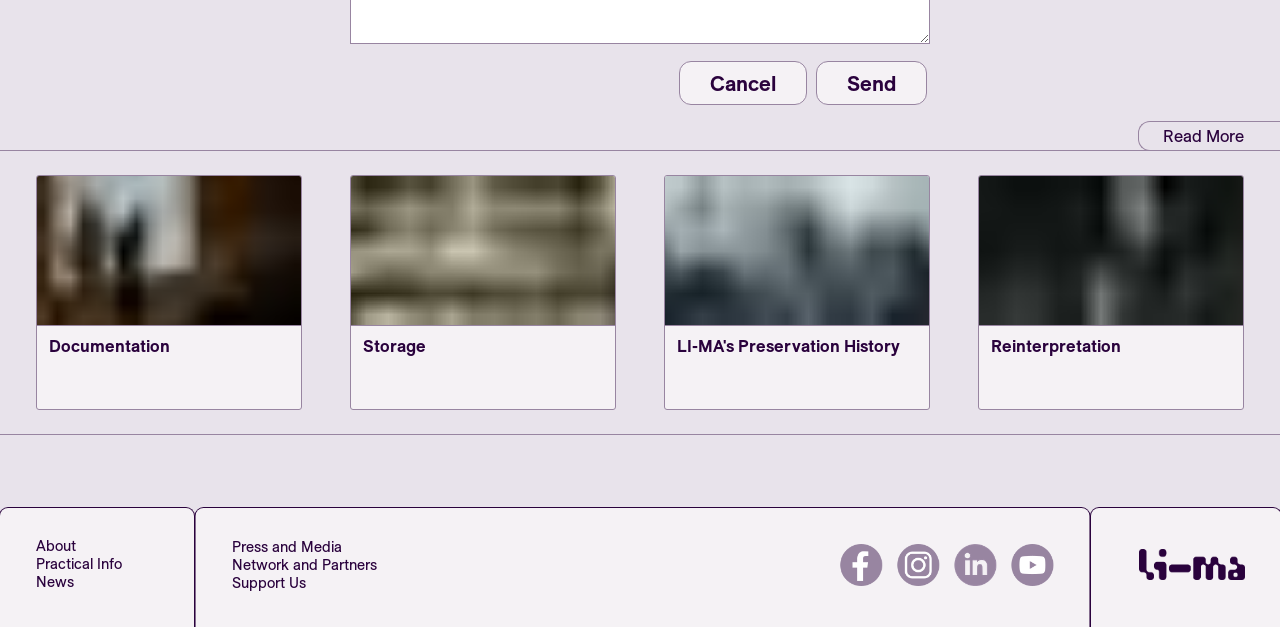Find and specify the bounding box coordinates that correspond to the clickable region for the instruction: "Follow LI-MA on Facebook".

[0.656, 0.867, 0.689, 0.934]